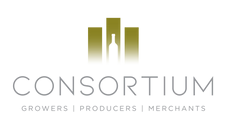What is the organization's focus?
Based on the image, respond with a single word or phrase.

Wine industry